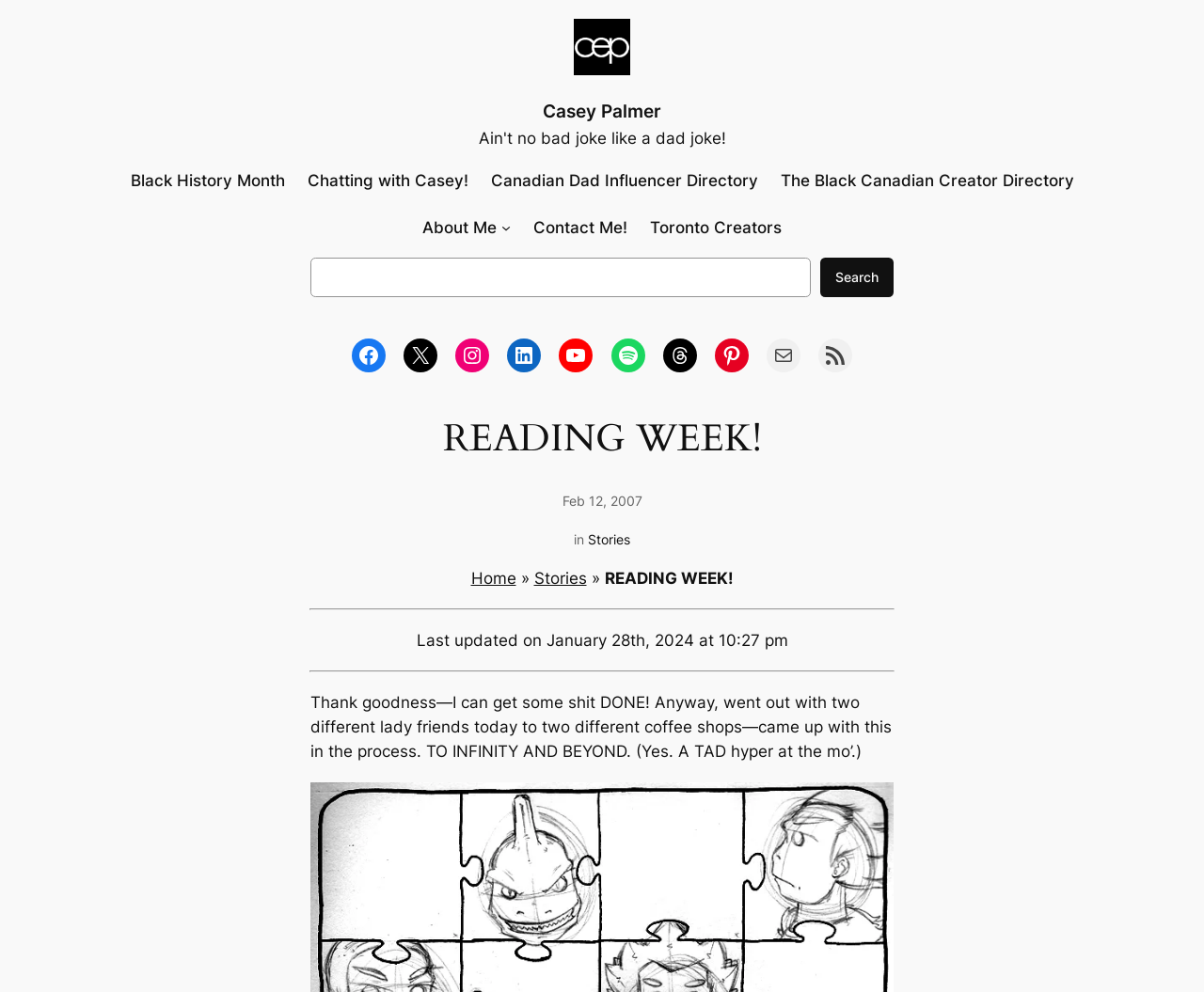Using the element description: "Chatting with Casey on Spotify", determine the bounding box coordinates for the specified UI element. The coordinates should be four float numbers between 0 and 1, [left, top, right, bottom].

[0.507, 0.341, 0.536, 0.375]